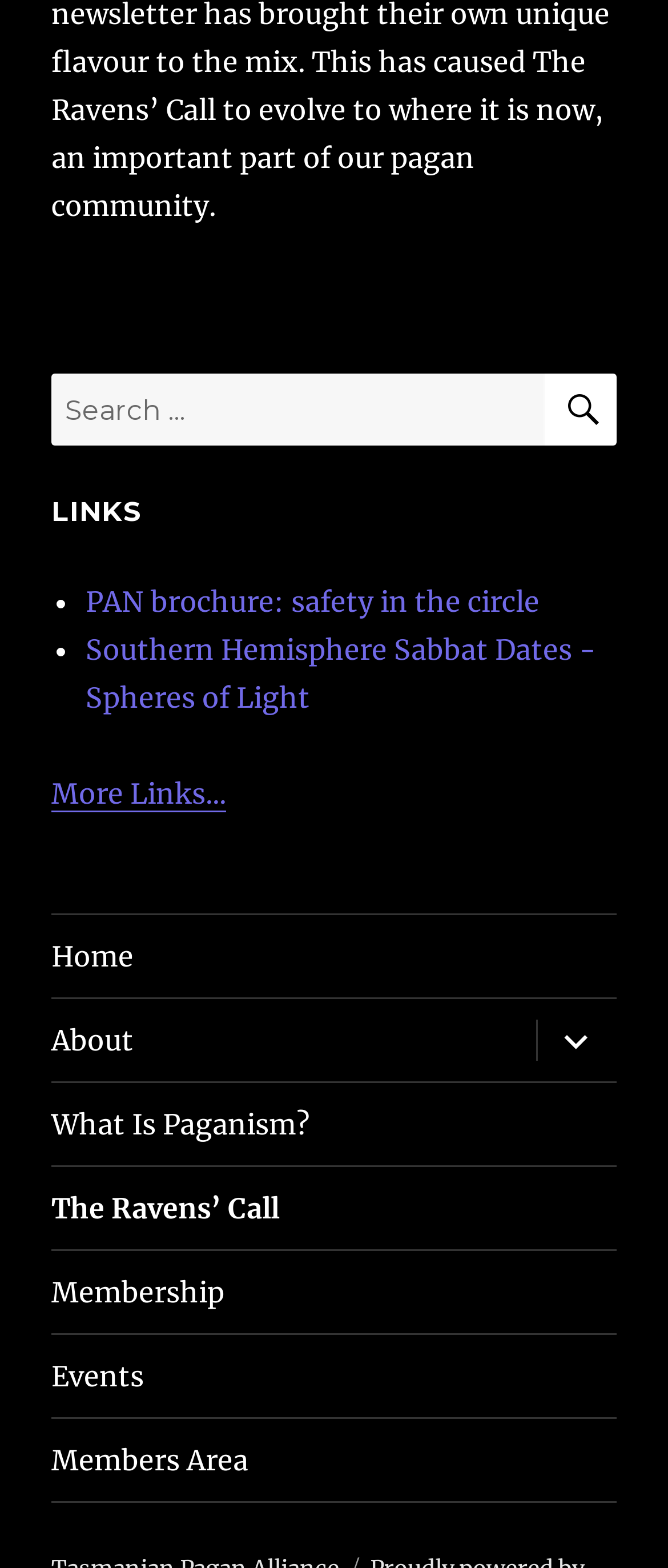Identify the bounding box of the HTML element described as: "Members Area".

[0.077, 0.905, 0.923, 0.958]